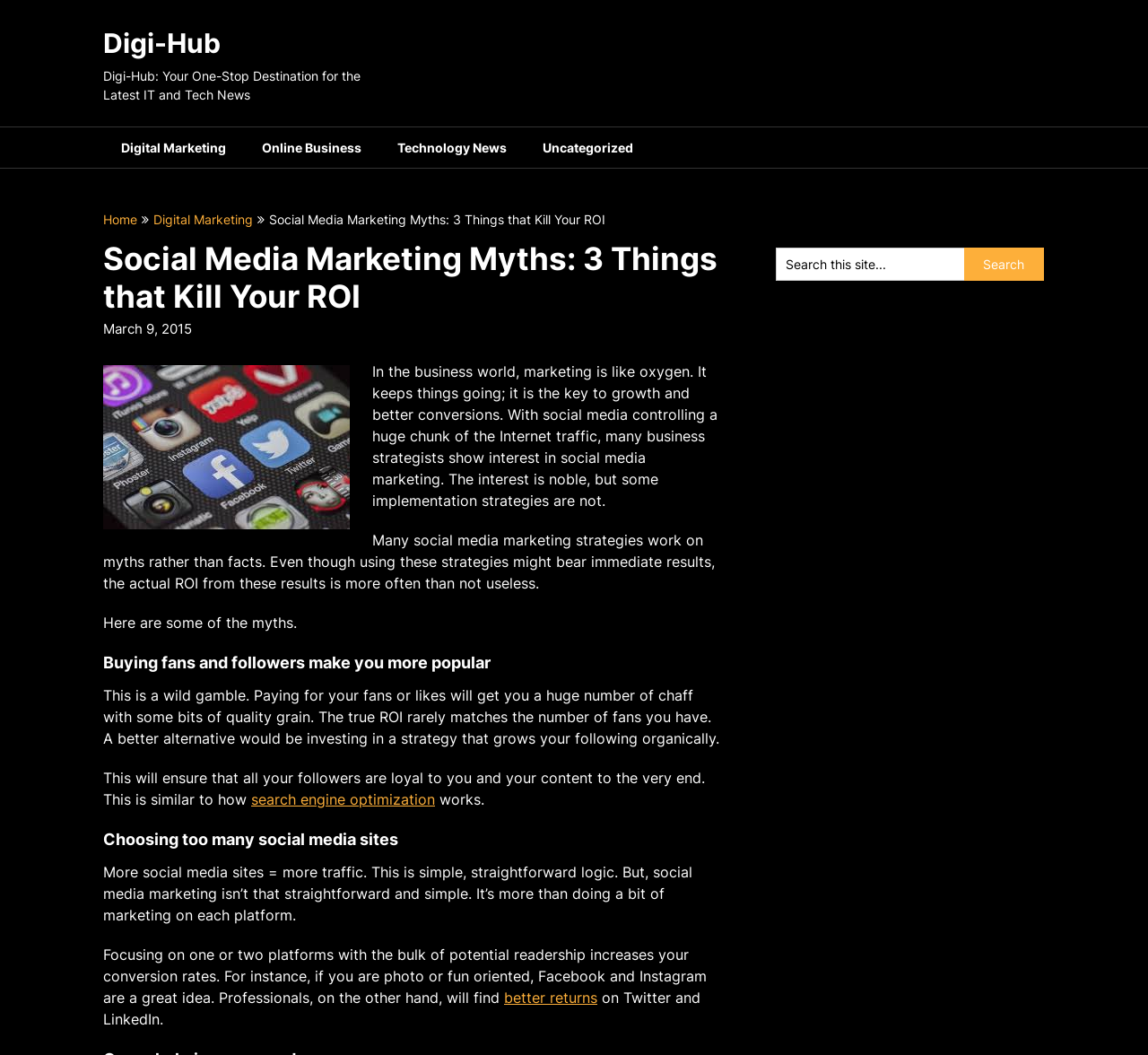Identify the bounding box coordinates of the clickable region necessary to fulfill the following instruction: "Click on the 'search engine optimization' link". The bounding box coordinates should be four float numbers between 0 and 1, i.e., [left, top, right, bottom].

[0.219, 0.749, 0.379, 0.766]